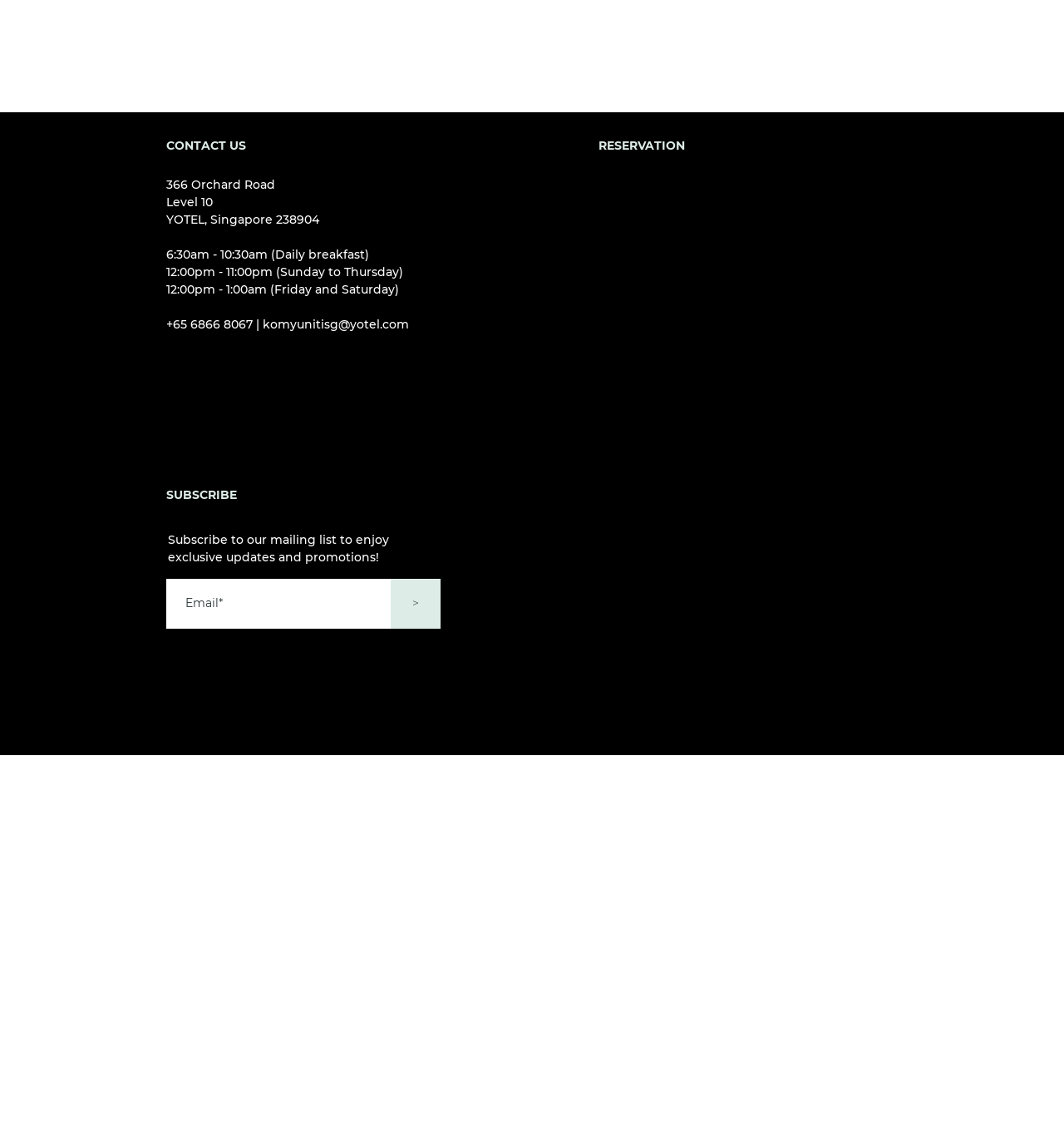Determine the bounding box coordinates for the HTML element mentioned in the following description: "United States | English". The coordinates should be a list of four floats ranging from 0 to 1, represented as [left, top, right, bottom].

None